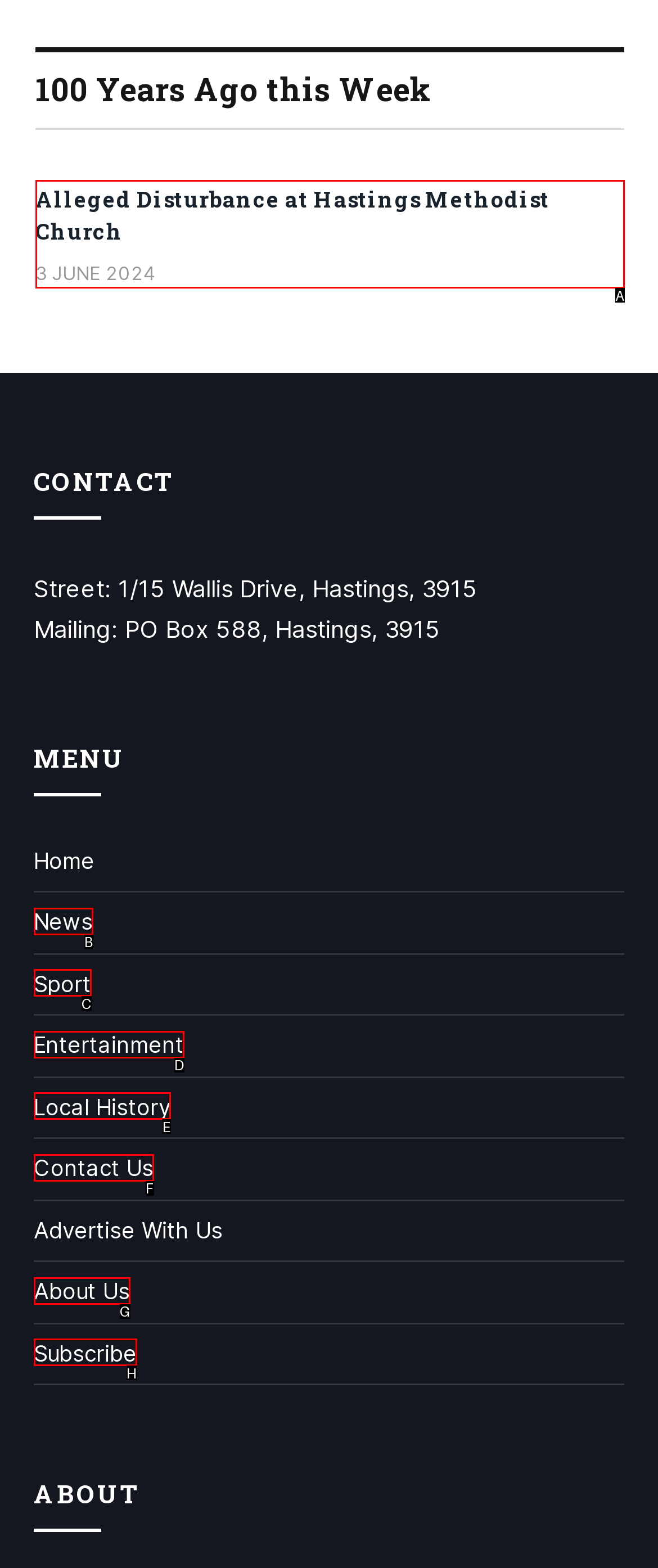Identify the correct UI element to click to achieve the task: read the news article.
Answer with the letter of the appropriate option from the choices given.

A